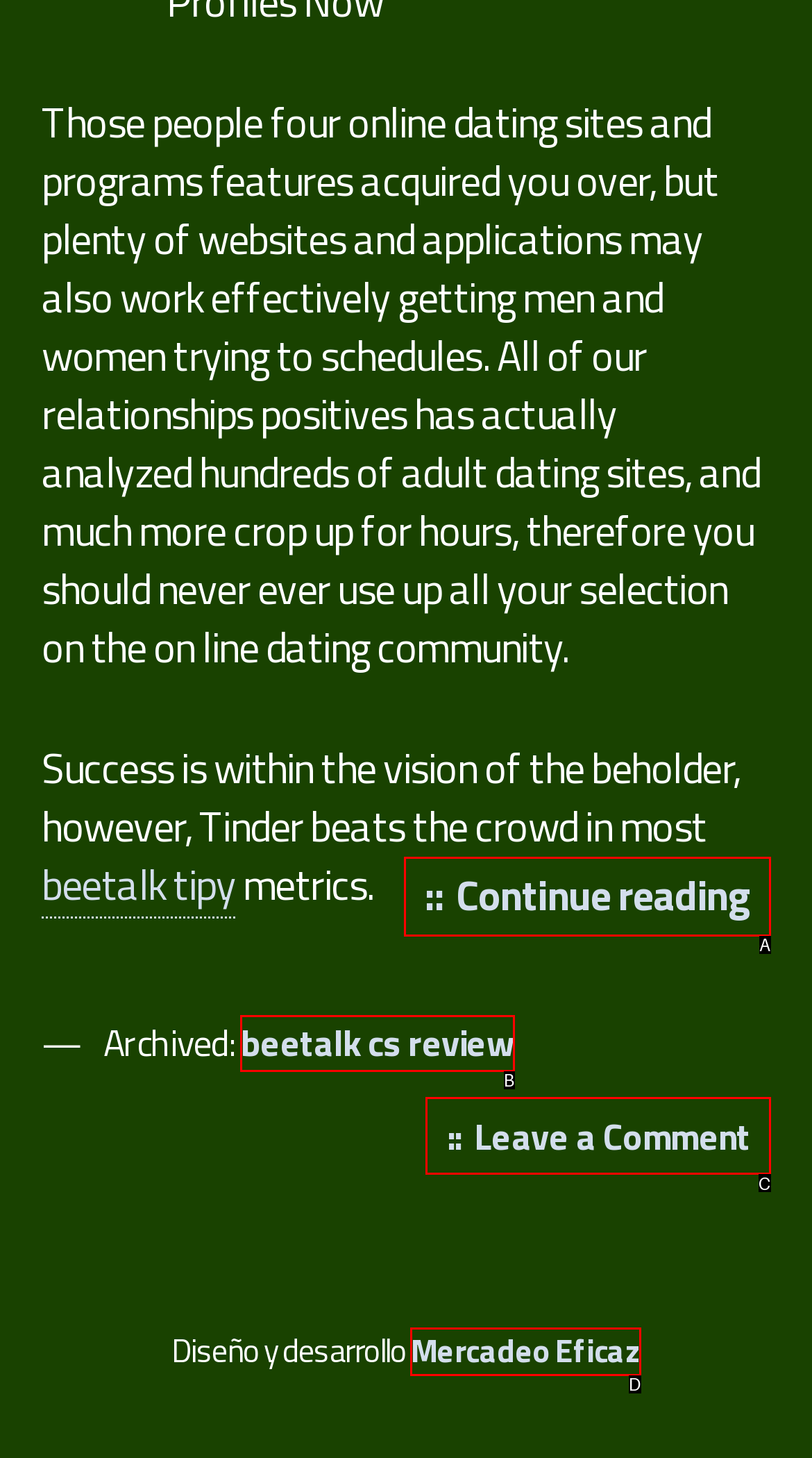From the choices provided, which HTML element best fits the description: beetalk cs review? Answer with the appropriate letter.

B